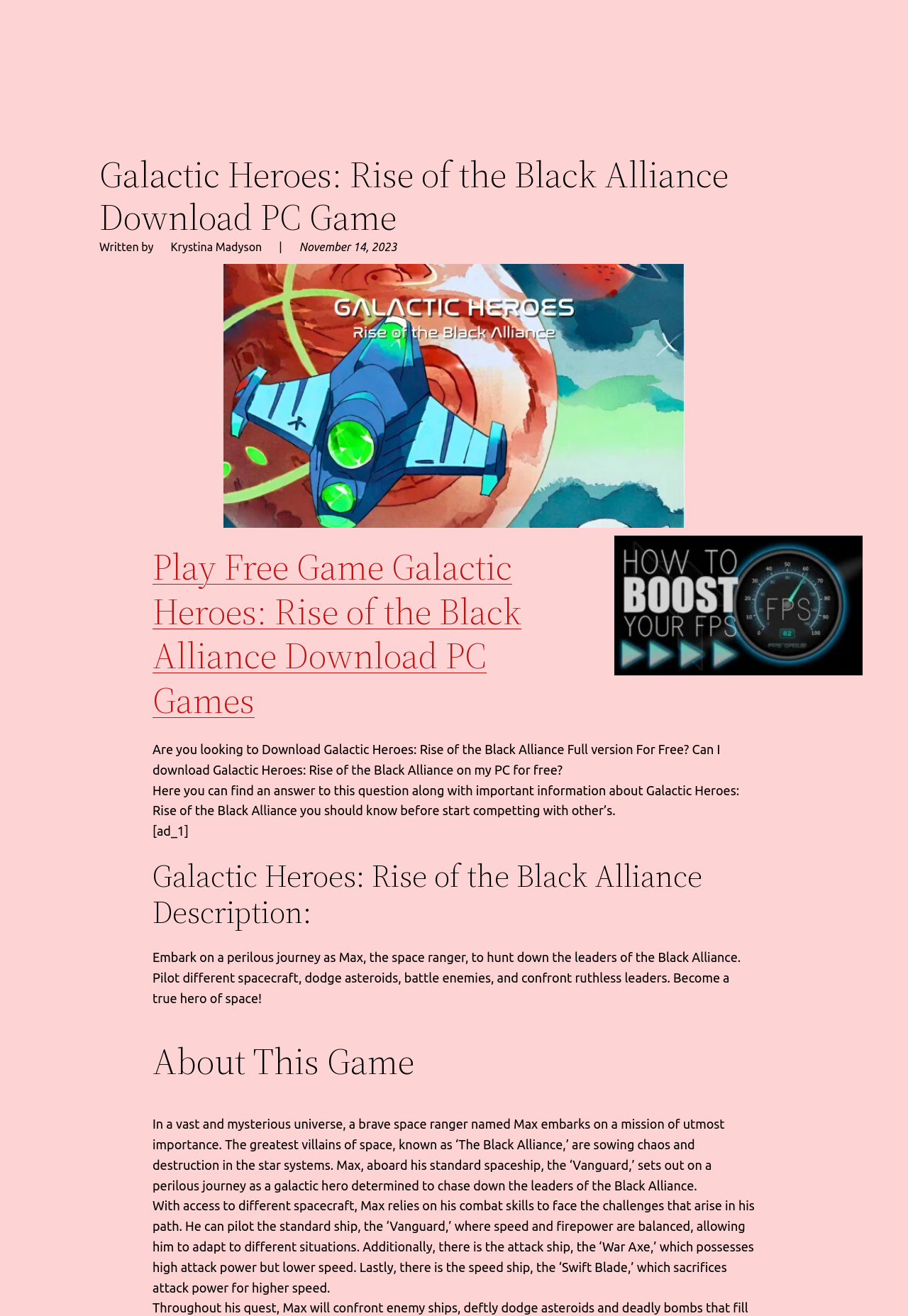Respond to the following question with a brief word or phrase:
What is the date of the article?

November 14, 2023